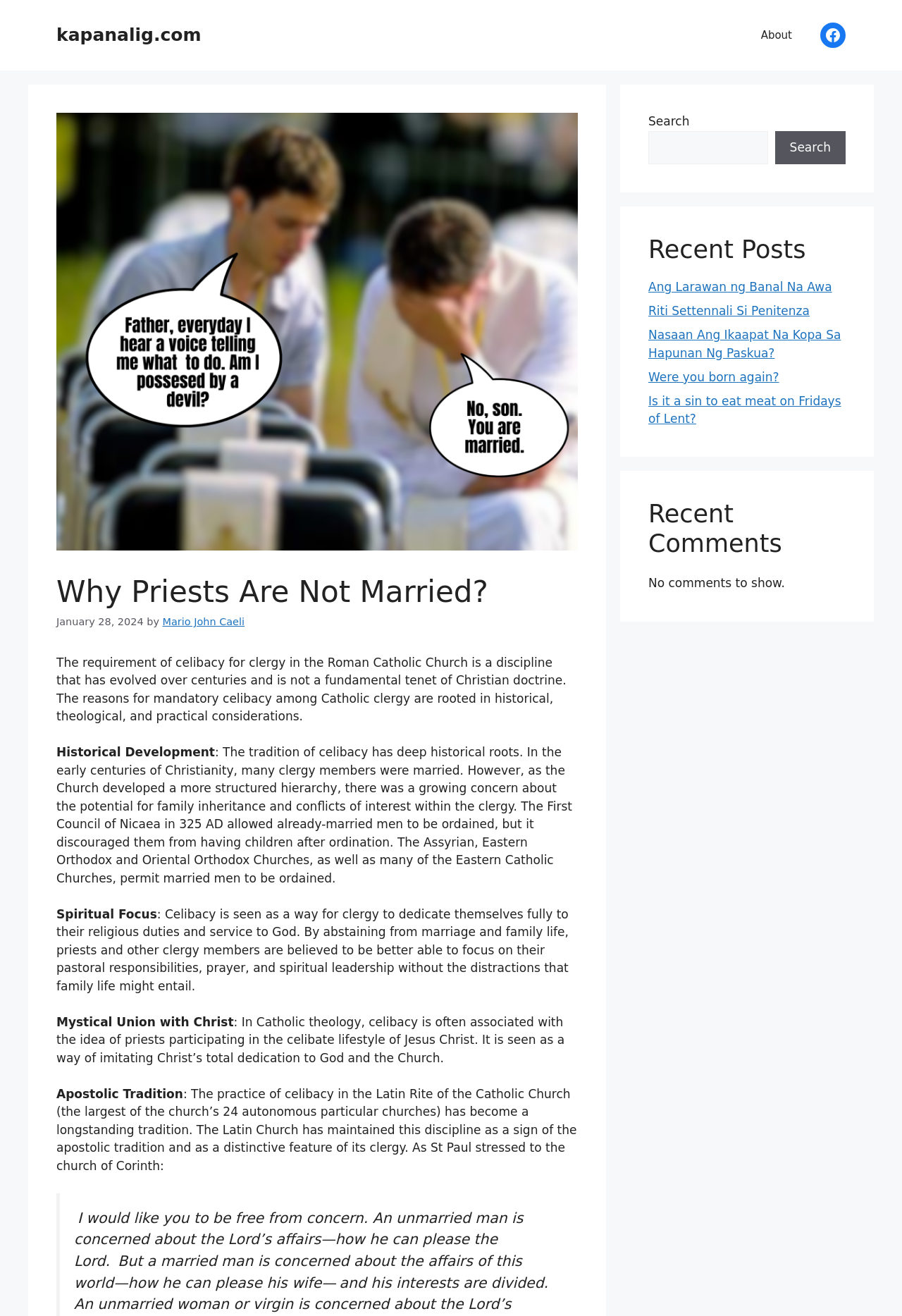Generate the text content of the main heading of the webpage.

Why Priests Are Not Married?